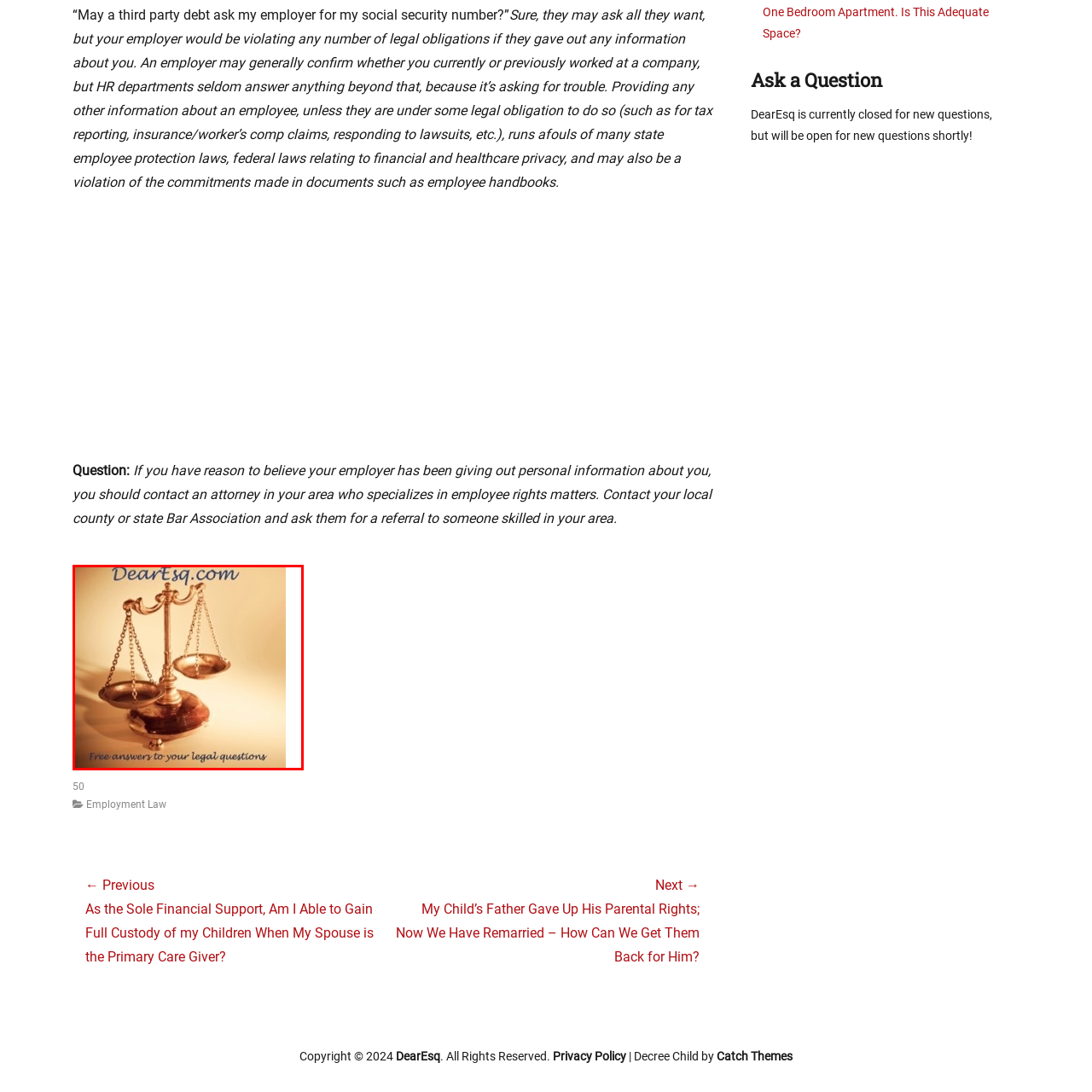What is the scale resting on?
Carefully examine the image within the red bounding box and provide a detailed answer to the question.

The caption describes the scale as 'resting atop a polished wooden base', indicating that the scale is placed on a base made of polished wood.